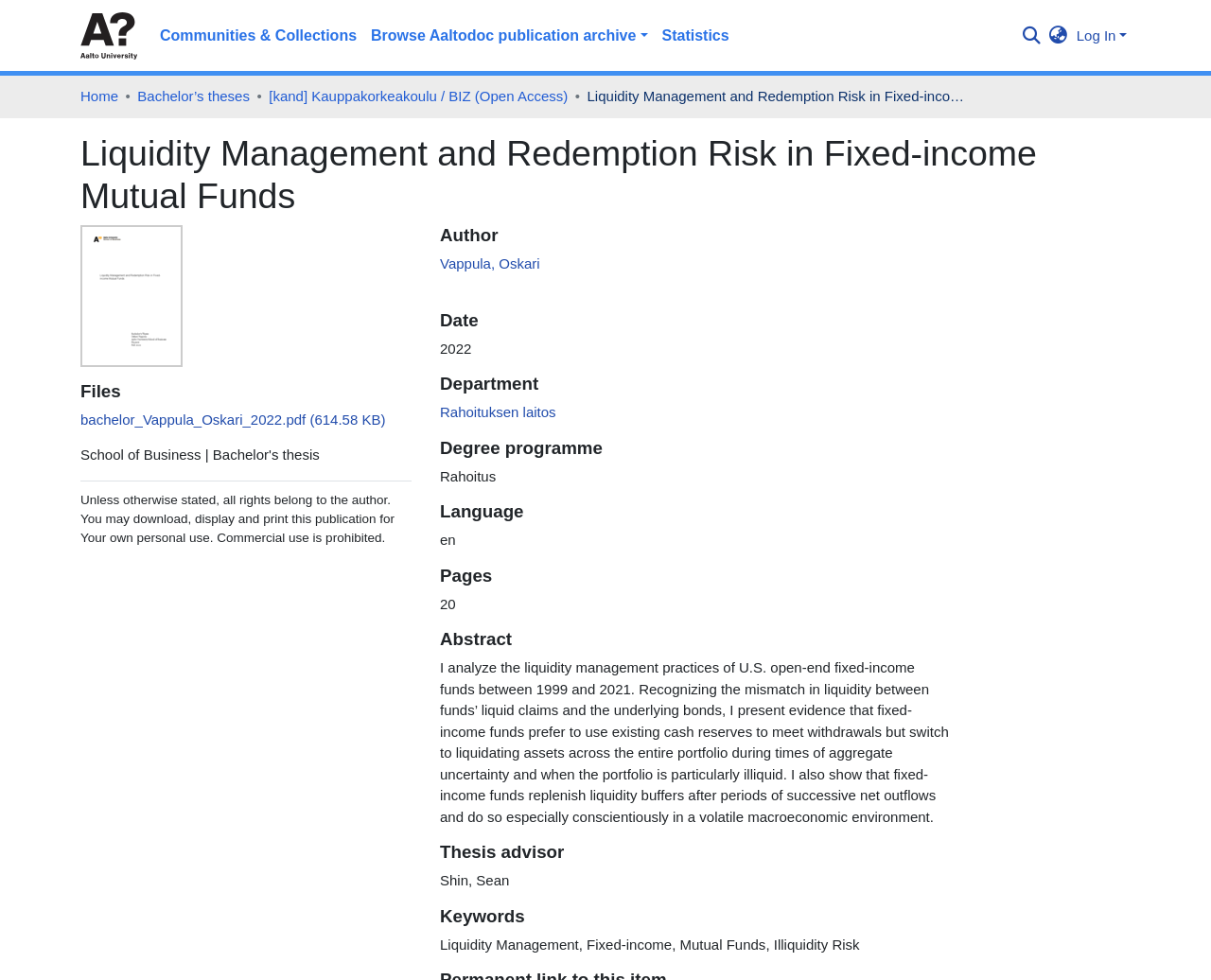Indicate the bounding box coordinates of the element that must be clicked to execute the instruction: "View the thesis file". The coordinates should be given as four float numbers between 0 and 1, i.e., [left, top, right, bottom].

[0.066, 0.419, 0.318, 0.436]